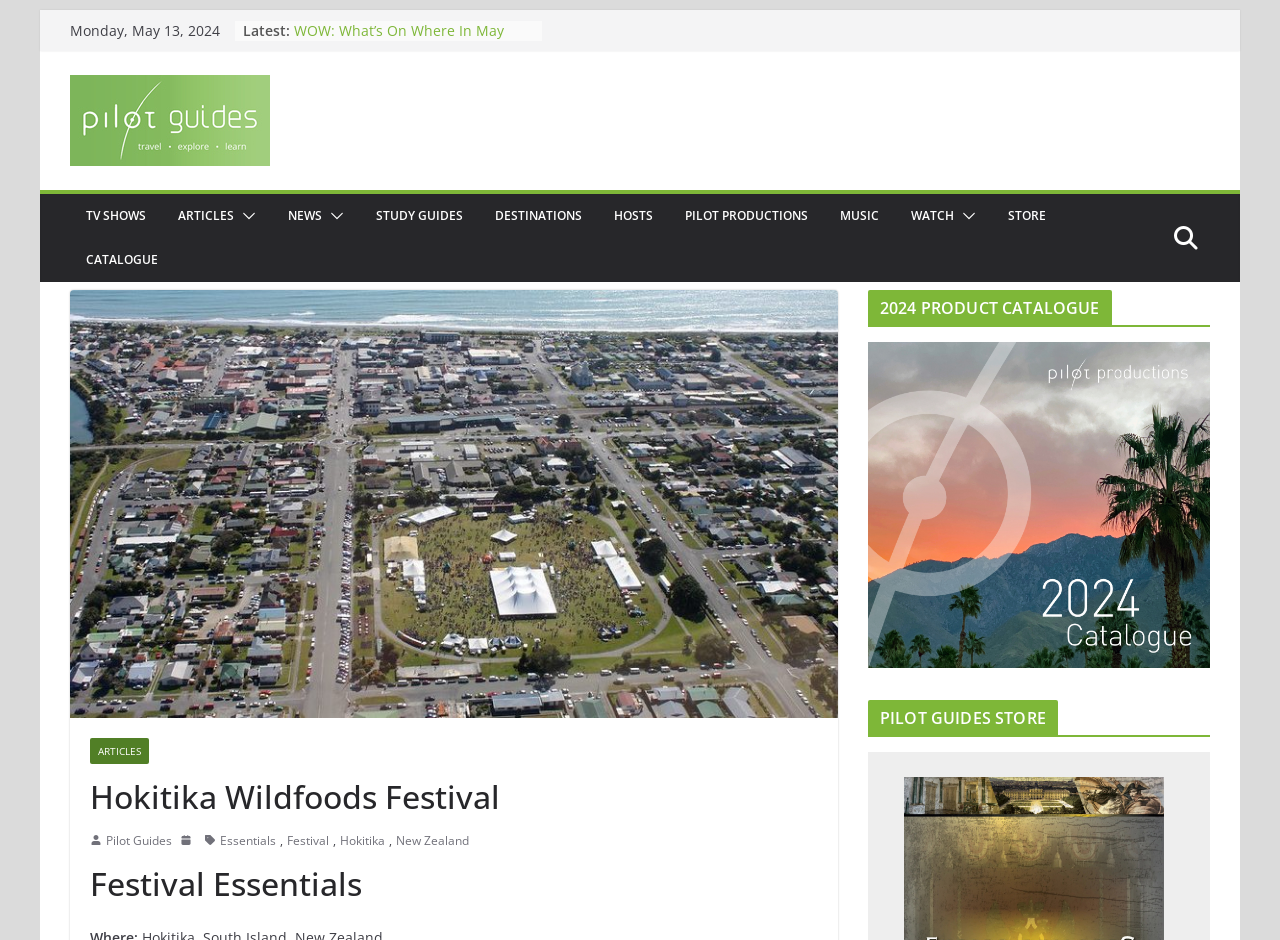How many links are there in the main navigation menu?
Please provide an in-depth and detailed response to the question.

The main navigation menu is located at the top of the webpage and contains links to different sections of the website. By counting the links, I found that there are 9 links in total, including 'TV SHOWS', 'ARTICLES', 'NEWS', 'STUDY GUIDES', 'DESTINATIONS', 'HOSTS', 'PILOT PRODUCTIONS', 'MUSIC', and 'WATCH'.